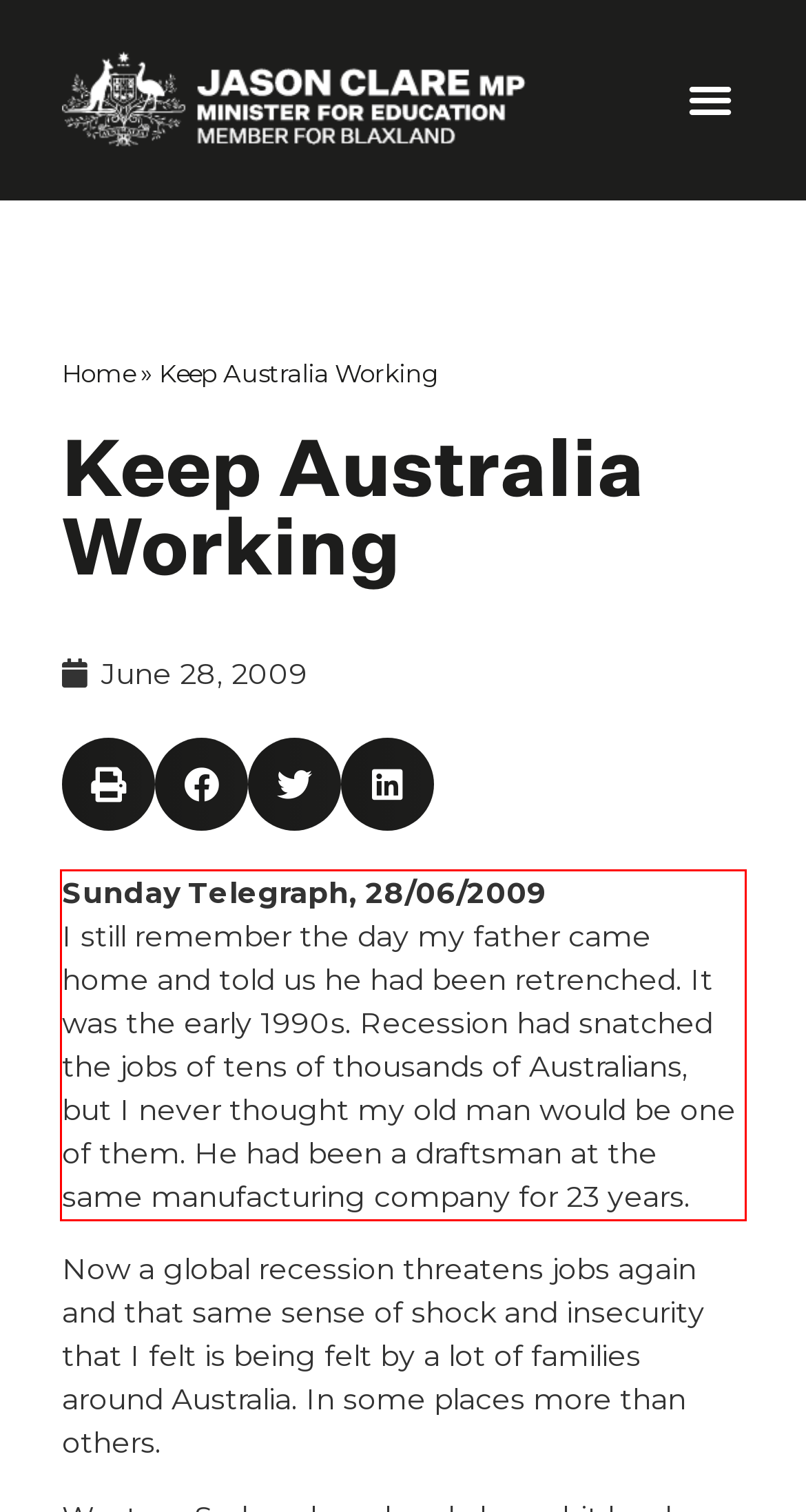Examine the screenshot of the webpage, locate the red bounding box, and generate the text contained within it.

Sunday Telegraph, 28/06/2009 I still remember the day my father came home and told us he had been retrenched. It was the early 1990s. Recession had snatched the jobs of tens of thousands of Australians, but I never thought my old man would be one of them. He had been a draftsman at the same manufacturing company for 23 years.